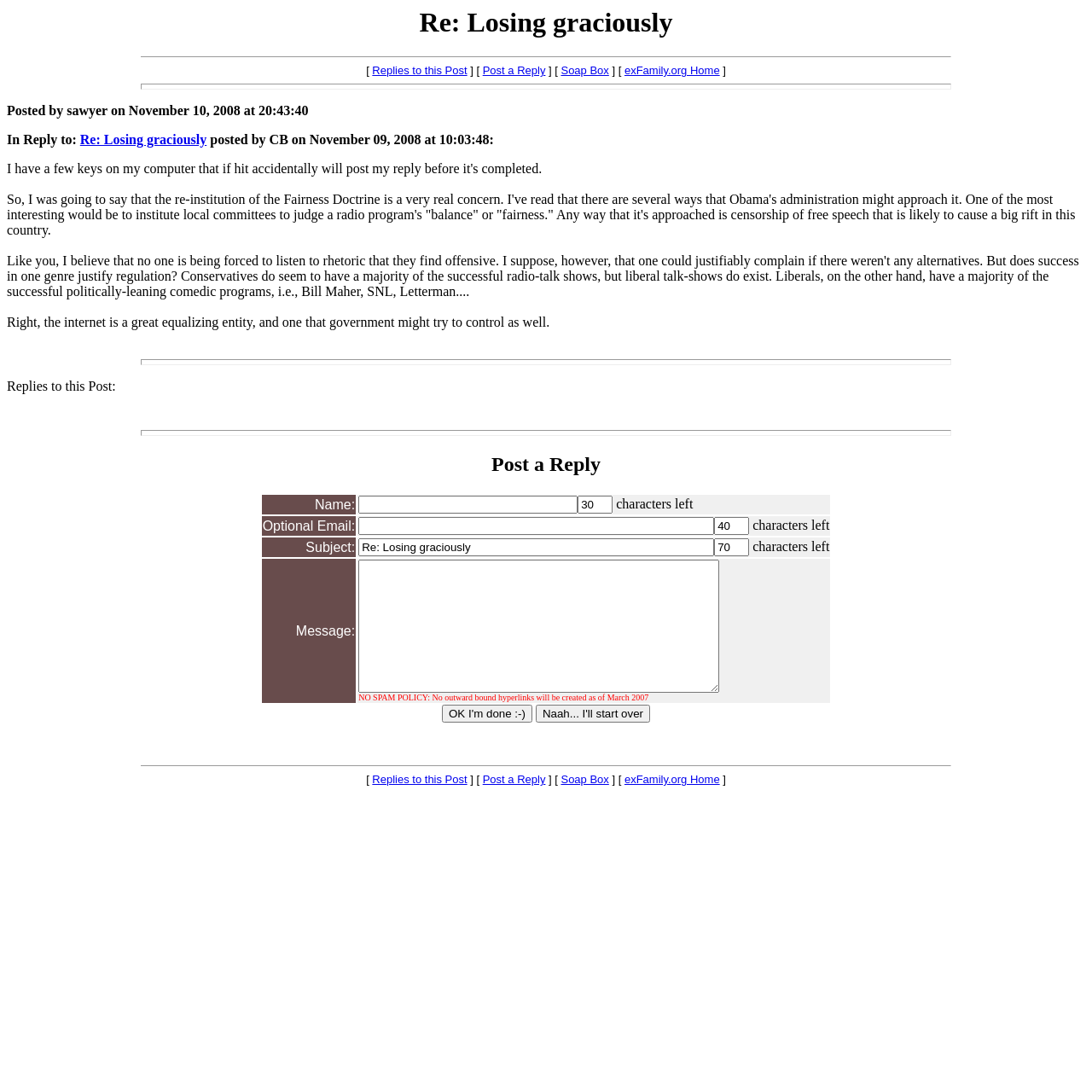Please find the bounding box coordinates for the clickable element needed to perform this instruction: "Click on Soap Box".

[0.514, 0.059, 0.558, 0.071]